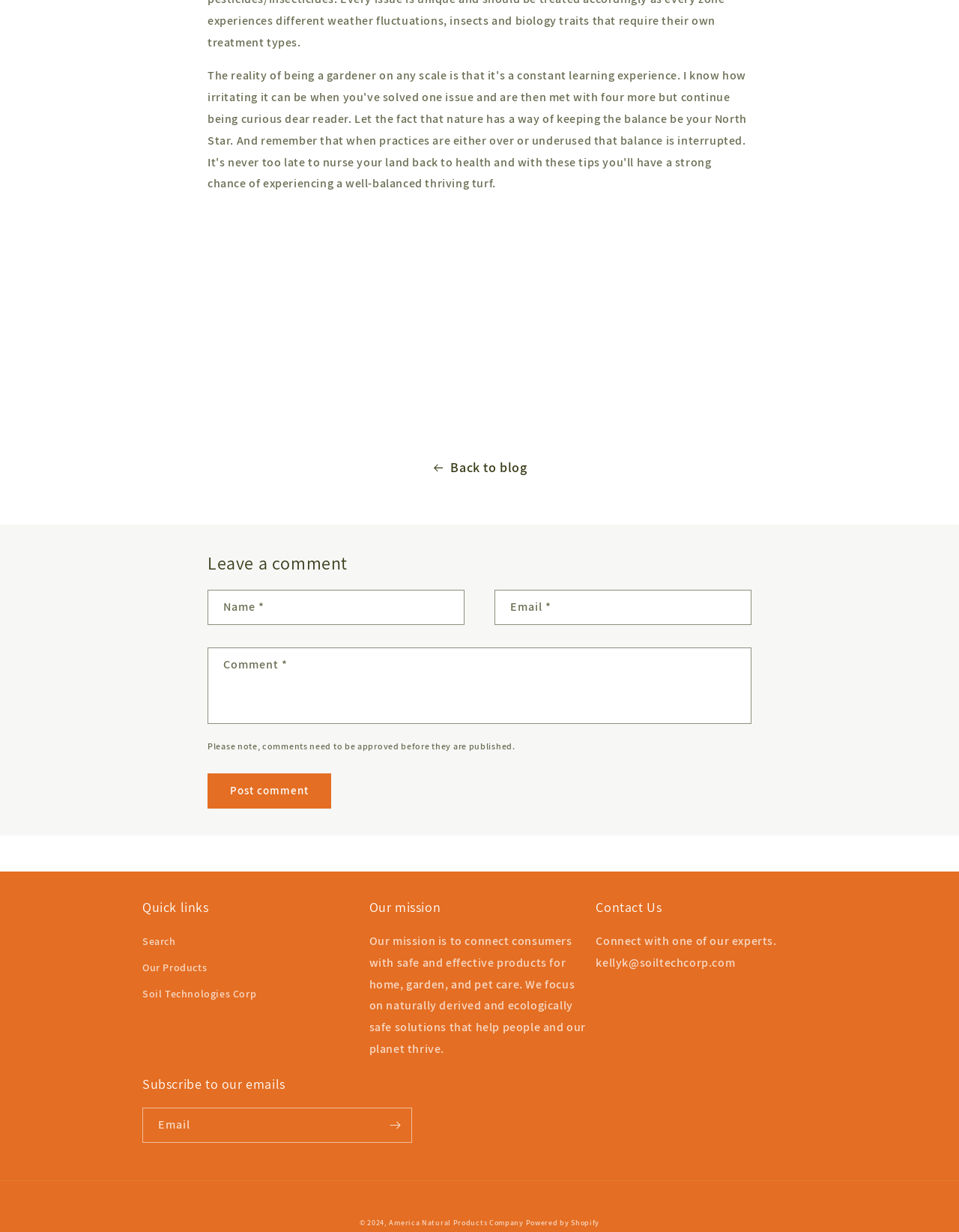Pinpoint the bounding box coordinates of the element you need to click to execute the following instruction: "Leave a comment". The bounding box should be represented by four float numbers between 0 and 1, in the format [left, top, right, bottom].

[0.216, 0.448, 0.784, 0.467]